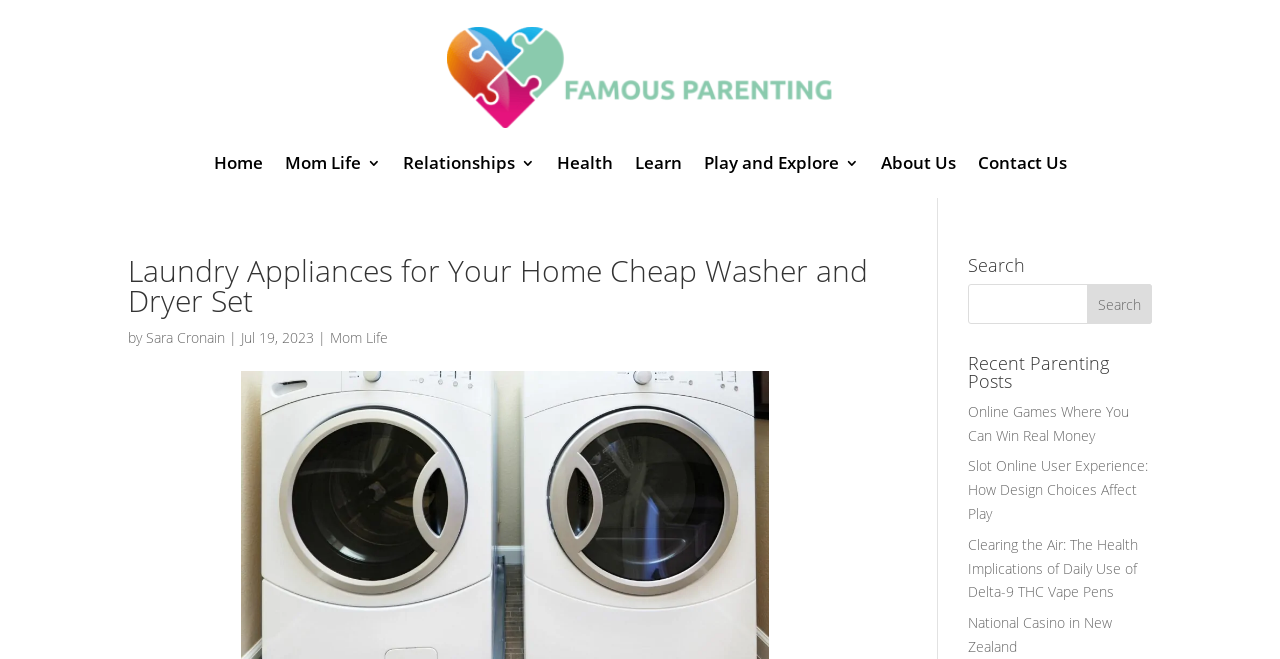Please specify the bounding box coordinates of the region to click in order to perform the following instruction: "Search for something".

[0.756, 0.431, 0.9, 0.491]